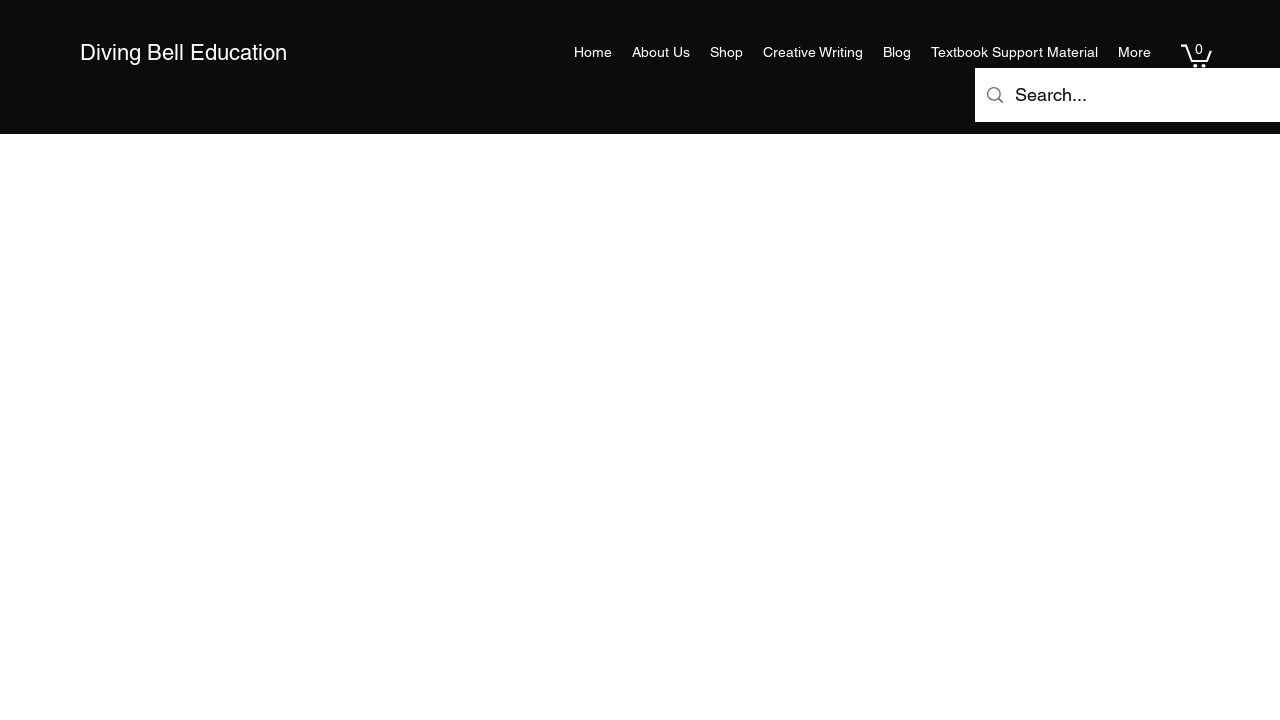Using the details in the image, give a detailed response to the question below:
What is the category of the product page?

I analyzed the navigation element with the text 'Site' and its child elements, which are links to different categories. The link element with the text 'Creative Writing' is one of them, and it is likely the current category of the product page.